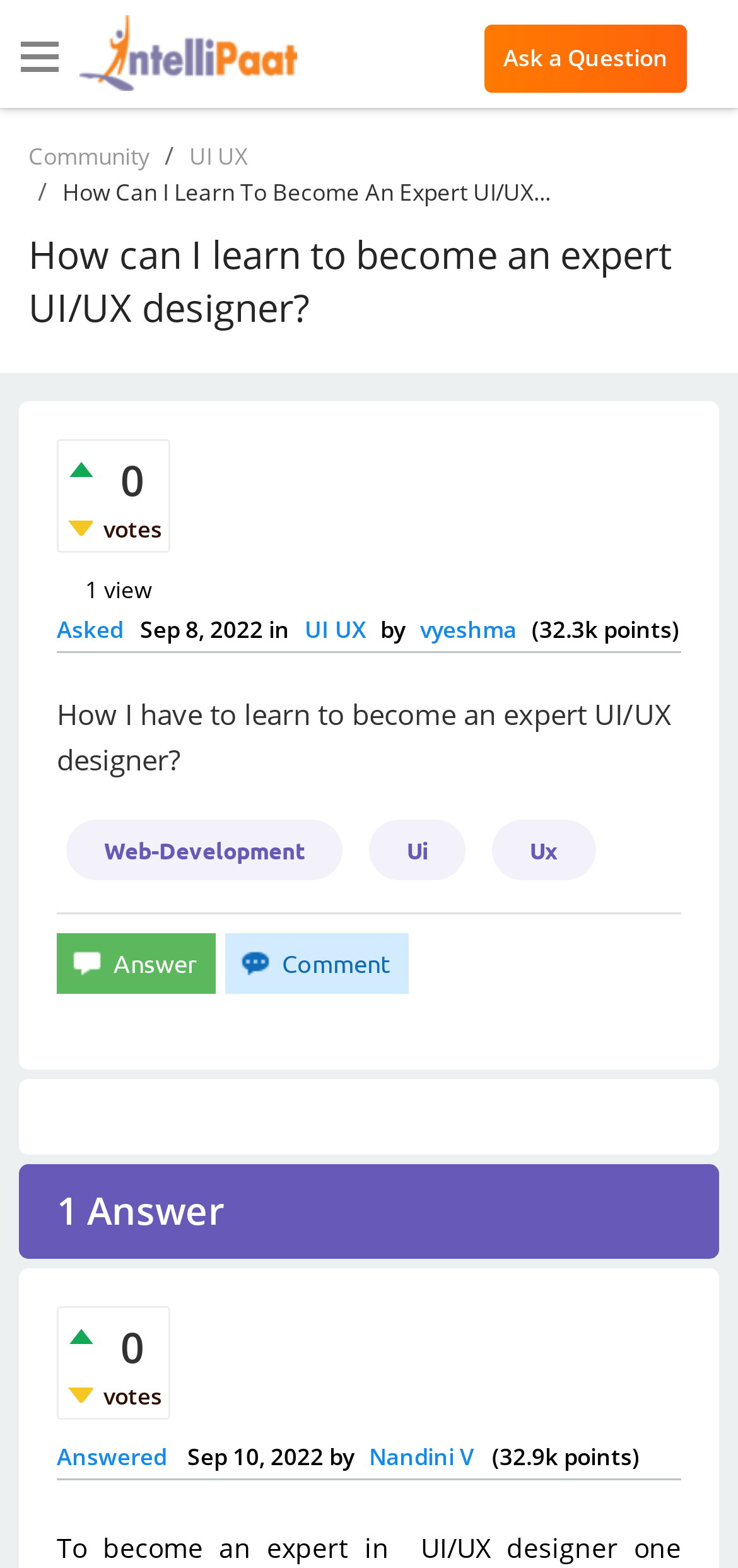Please determine the bounding box coordinates of the section I need to click to accomplish this instruction: "Click on the 'Ask a Question' link".

[0.656, 0.016, 0.931, 0.059]